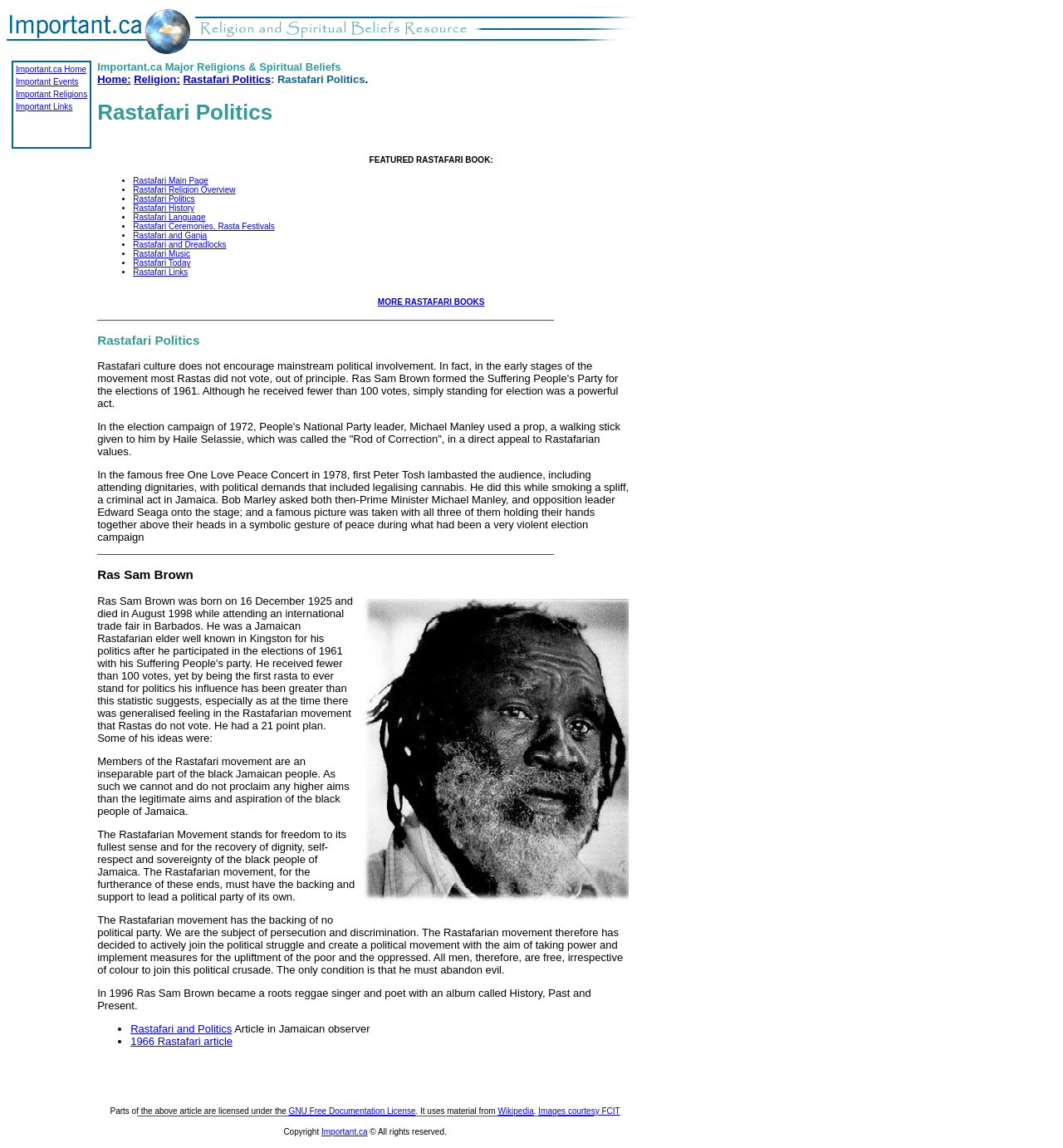Kindly determine the bounding box coordinates of the area that needs to be clicked to fulfill this instruction: "Explore the 'Rastafari Main Page'".

[0.125, 0.154, 0.196, 0.162]